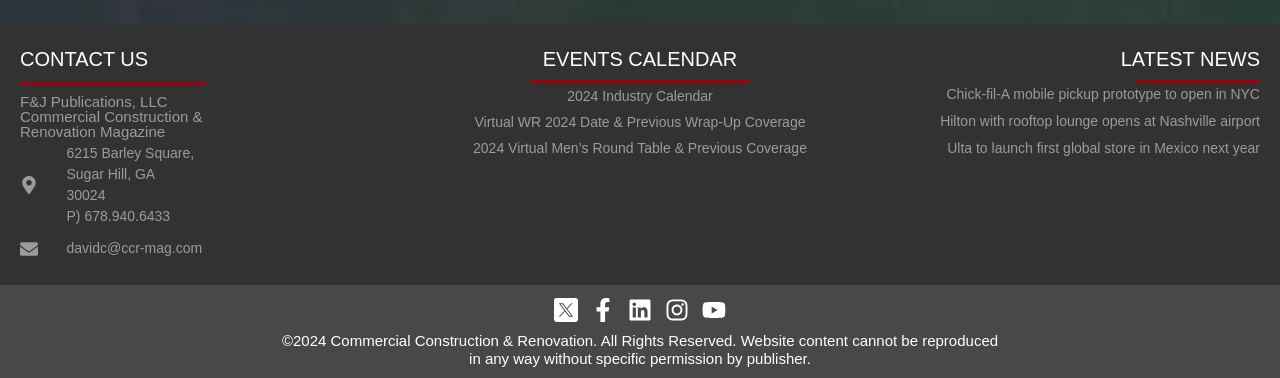Can you identify the bounding box coordinates of the clickable region needed to carry out this instruction: 'View 2024 Industry Calendar'? The coordinates should be four float numbers within the range of 0 to 1, stated as [left, top, right, bottom].

[0.37, 0.228, 0.63, 0.283]